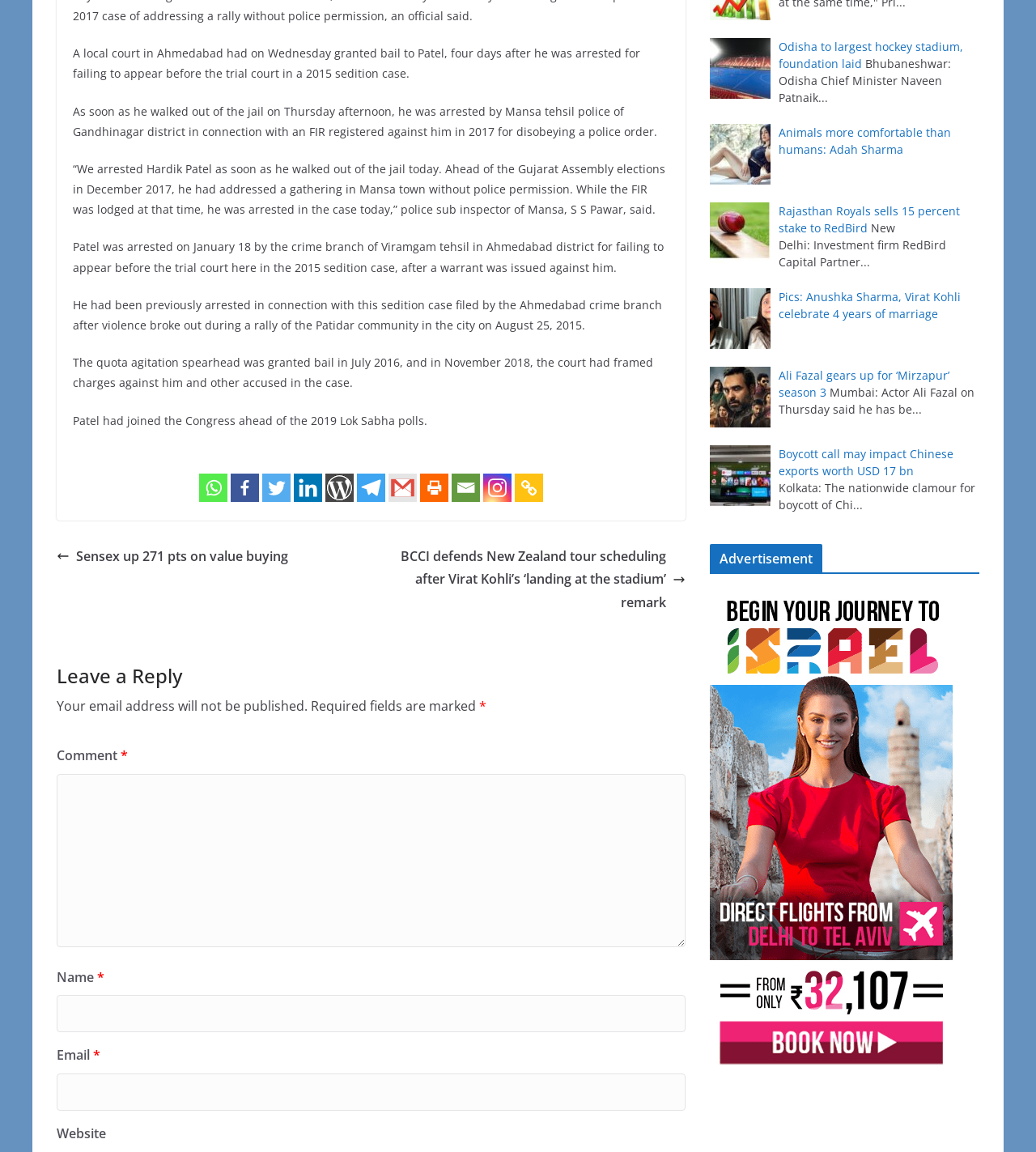Find the UI element described as: "parent_node: Name * name="author"" and predict its bounding box coordinates. Ensure the coordinates are four float numbers between 0 and 1, [left, top, right, bottom].

[0.055, 0.864, 0.662, 0.896]